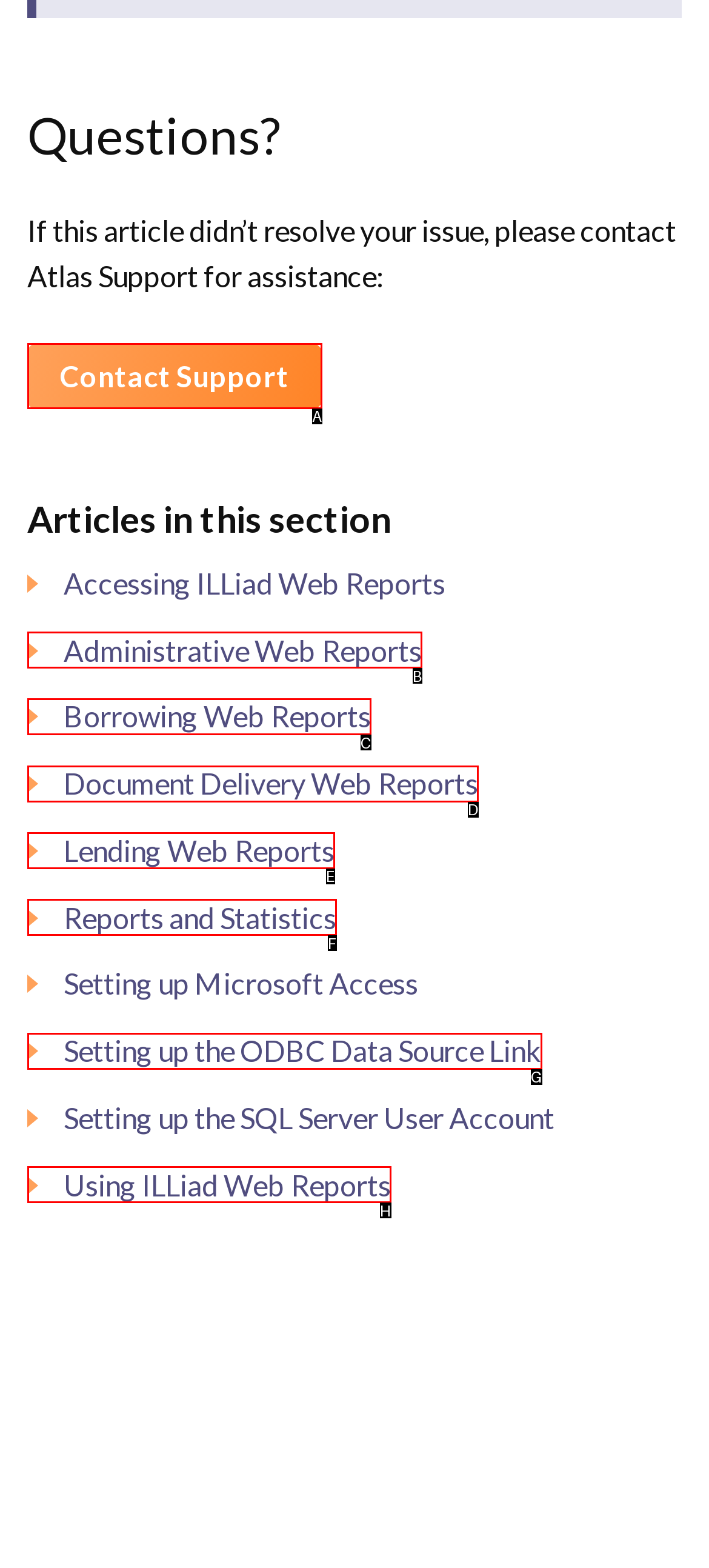Determine which option matches the description: Contact Support. Answer using the letter of the option.

A